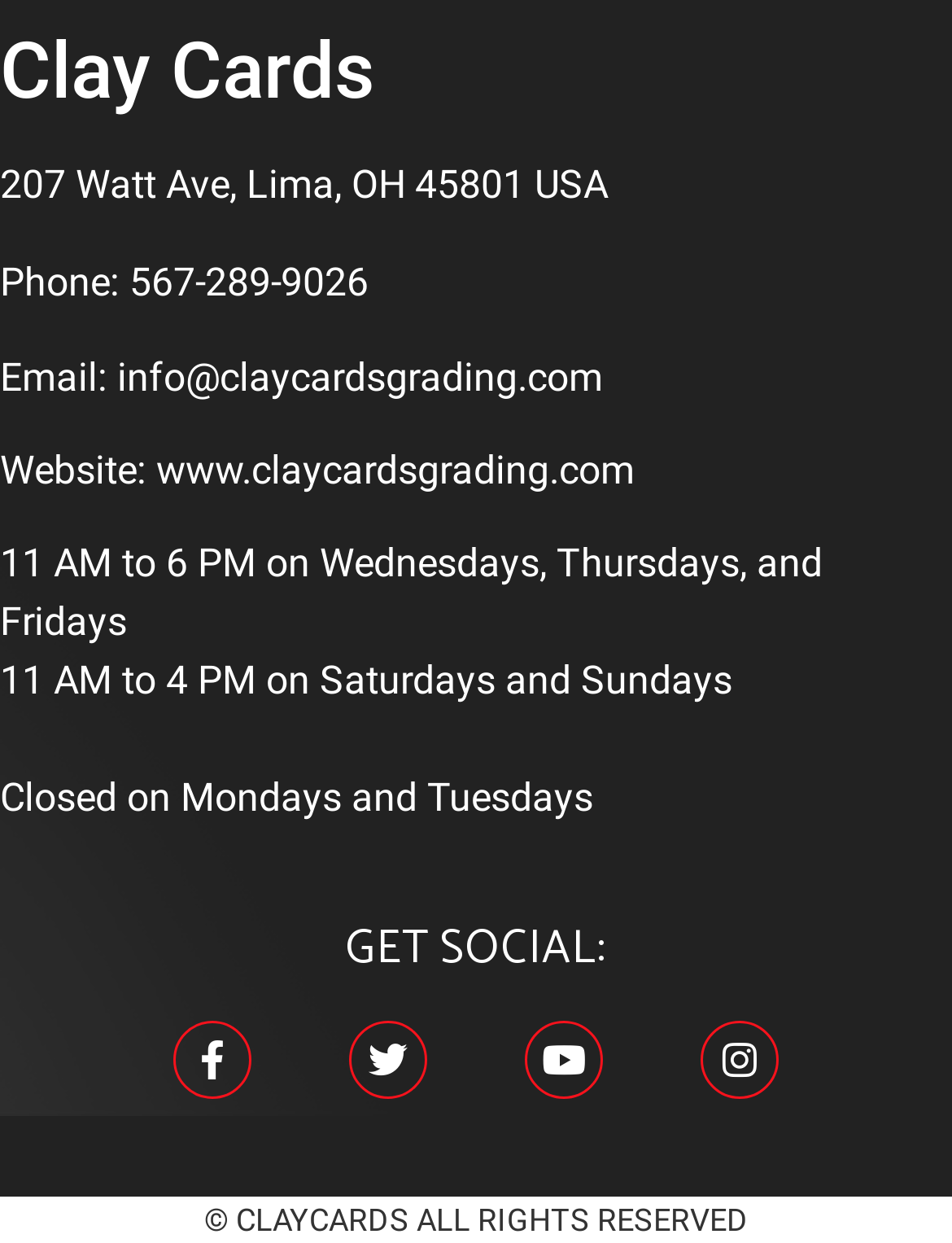Pinpoint the bounding box coordinates of the element to be clicked to execute the instruction: "view the business hours".

[0.0, 0.435, 0.118, 0.472]